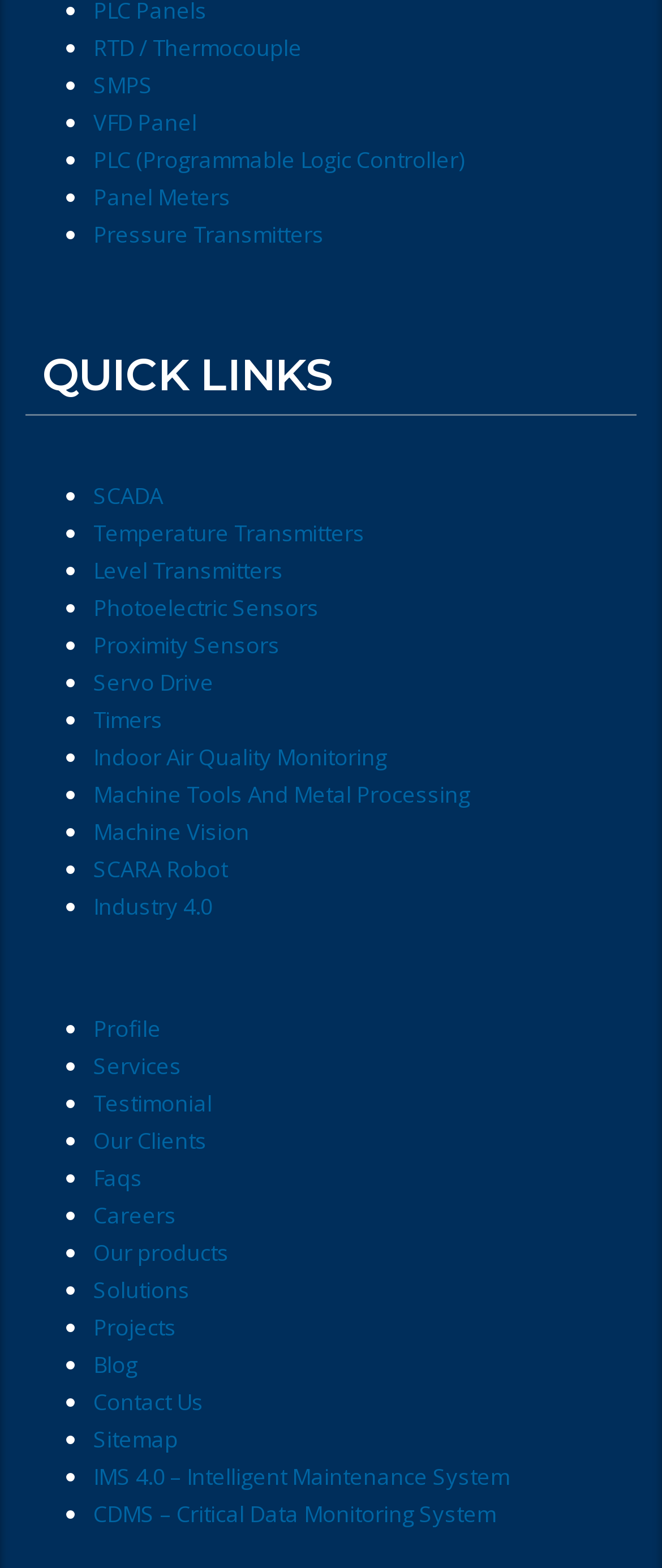Using the provided element description, identify the bounding box coordinates as (top-left x, top-left y, bottom-right x, bottom-right y). Ensure all values are between 0 and 1. Description: Previous Next

None